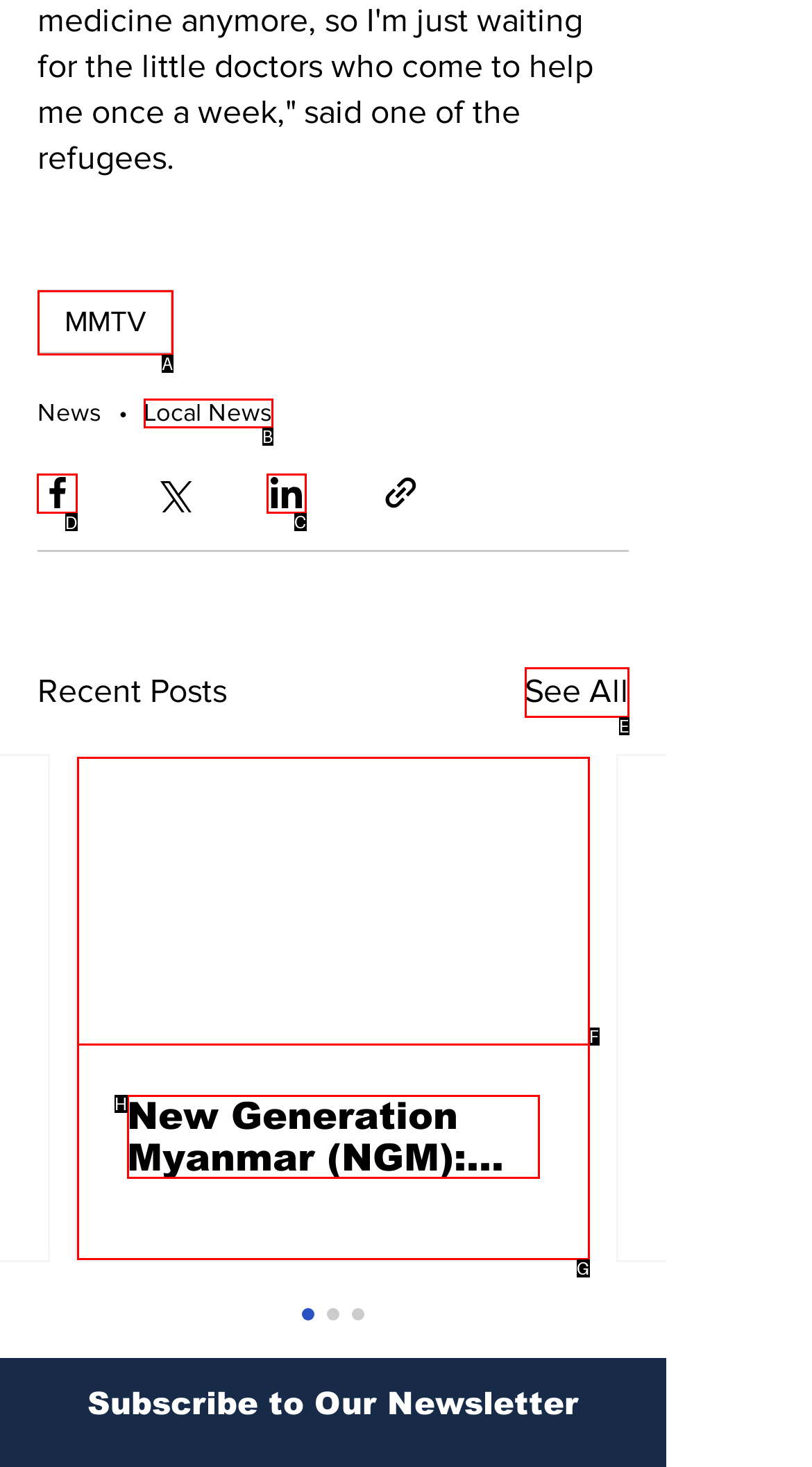Tell me which one HTML element I should click to complete the following task: Learn about Infertility Treatment in Delhi
Answer with the option's letter from the given choices directly.

None